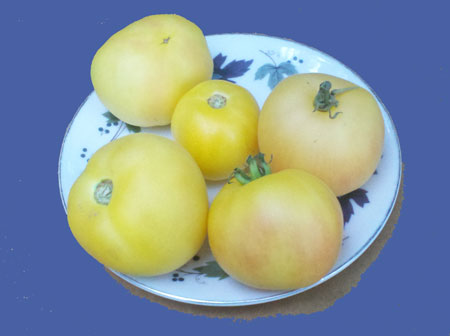Respond to the question below with a single word or phrase:
What is the notable characteristic of this heirloom variety?

Early ripening and sweet flavor